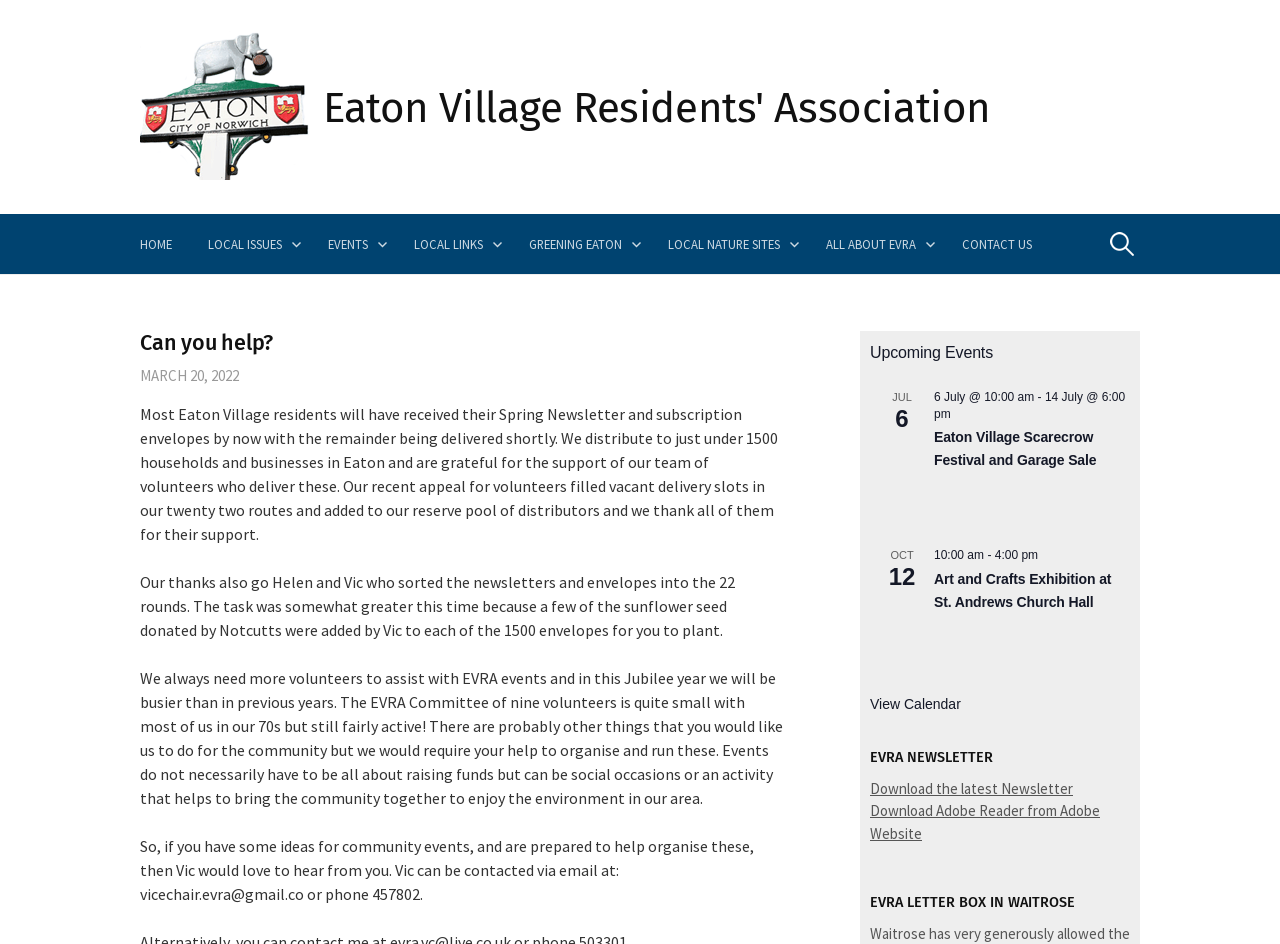Please identify the bounding box coordinates of the element's region that needs to be clicked to fulfill the following instruction: "View the latest Newsletter". The bounding box coordinates should consist of four float numbers between 0 and 1, i.e., [left, top, right, bottom].

[0.68, 0.825, 0.838, 0.845]